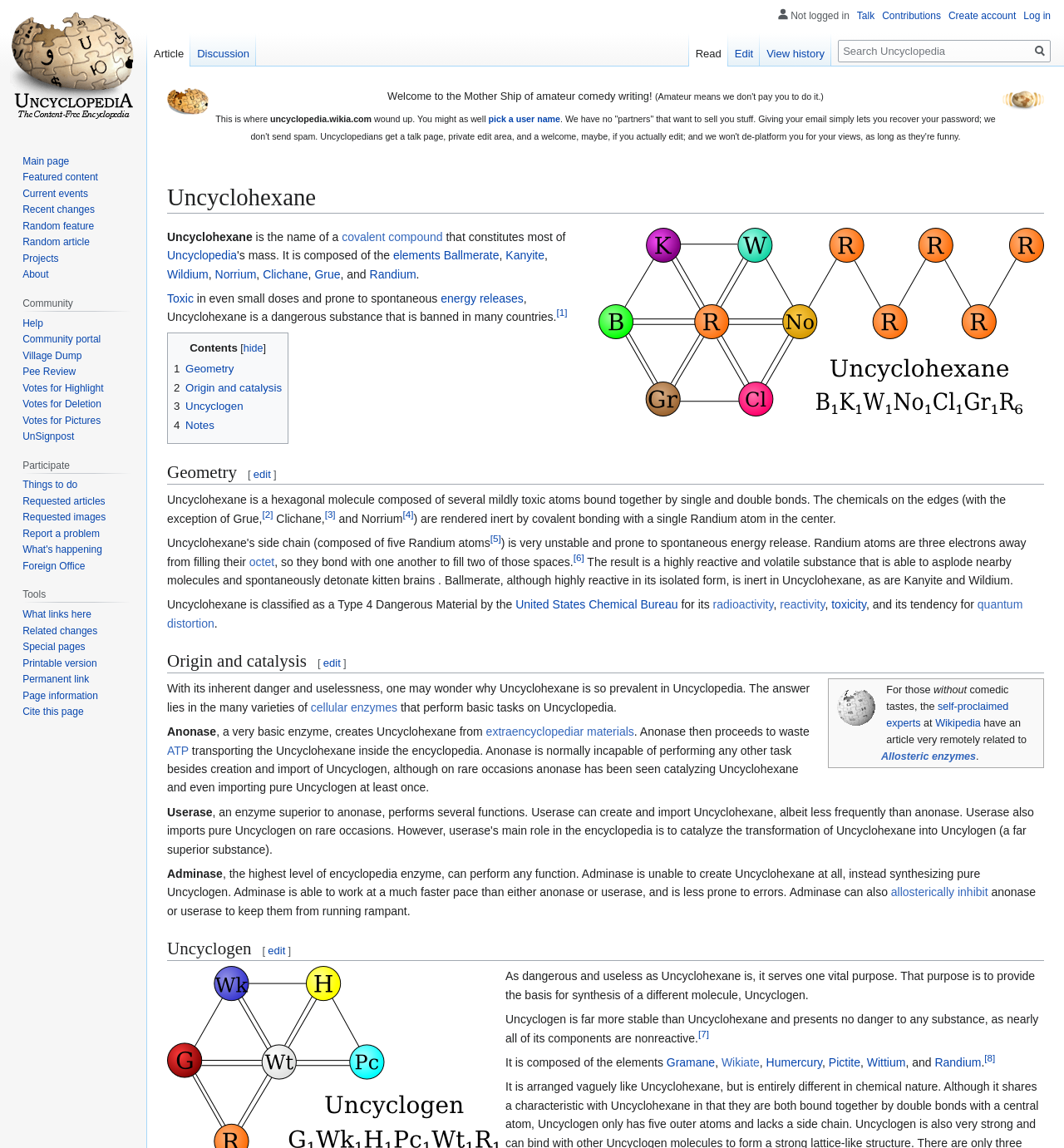Why is Uncyclohexane classified as a Type 4 Dangerous Material?
Please use the image to provide a one-word or short phrase answer.

Radioactivity, reactivity, toxicity, and quantum distortion